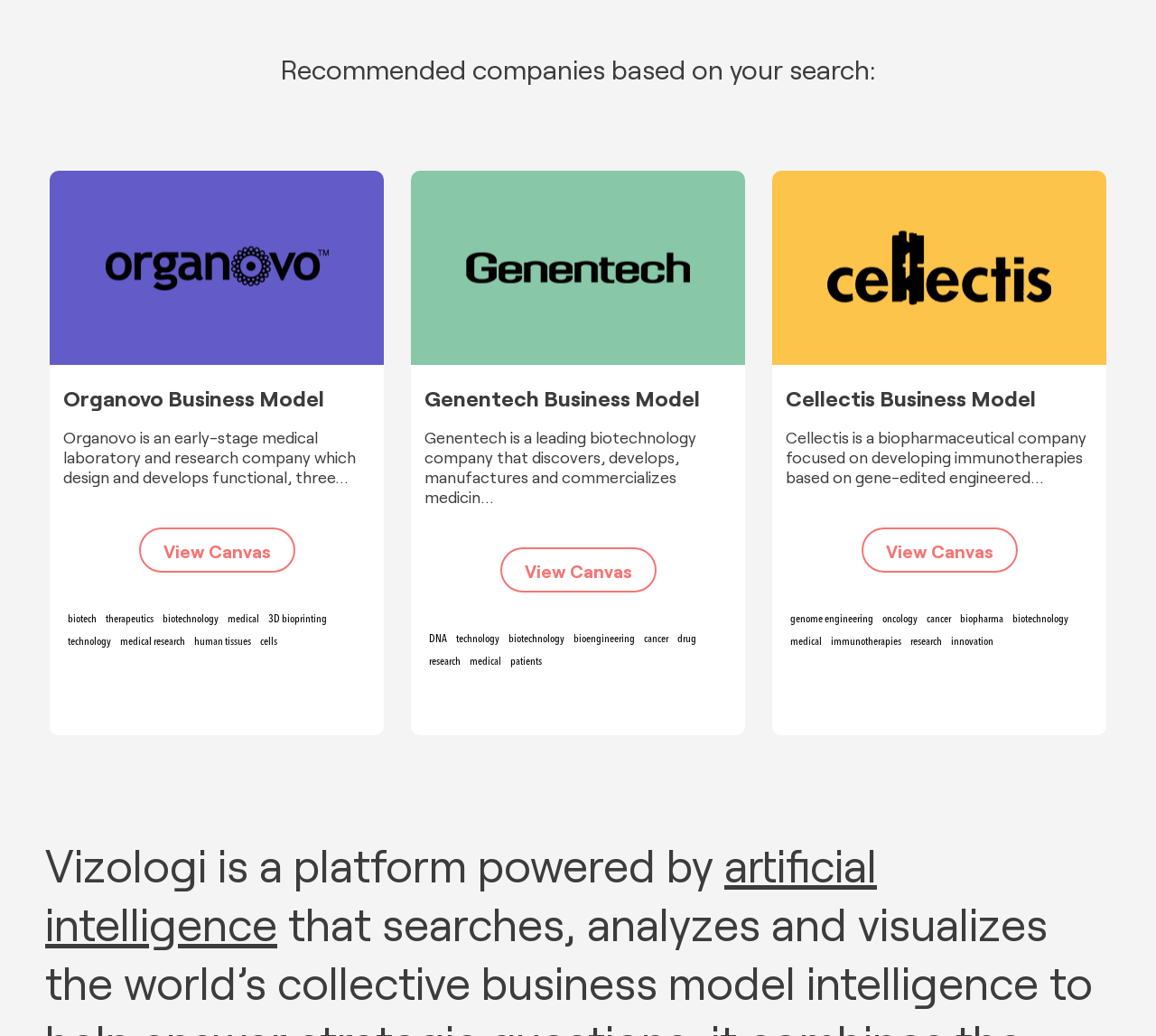Identify the coordinates of the bounding box for the element described below: "Cellectis Business Model". Return the coordinates as four float numbers between 0 and 1: [left, top, right, bottom].

[0.68, 0.369, 0.896, 0.399]